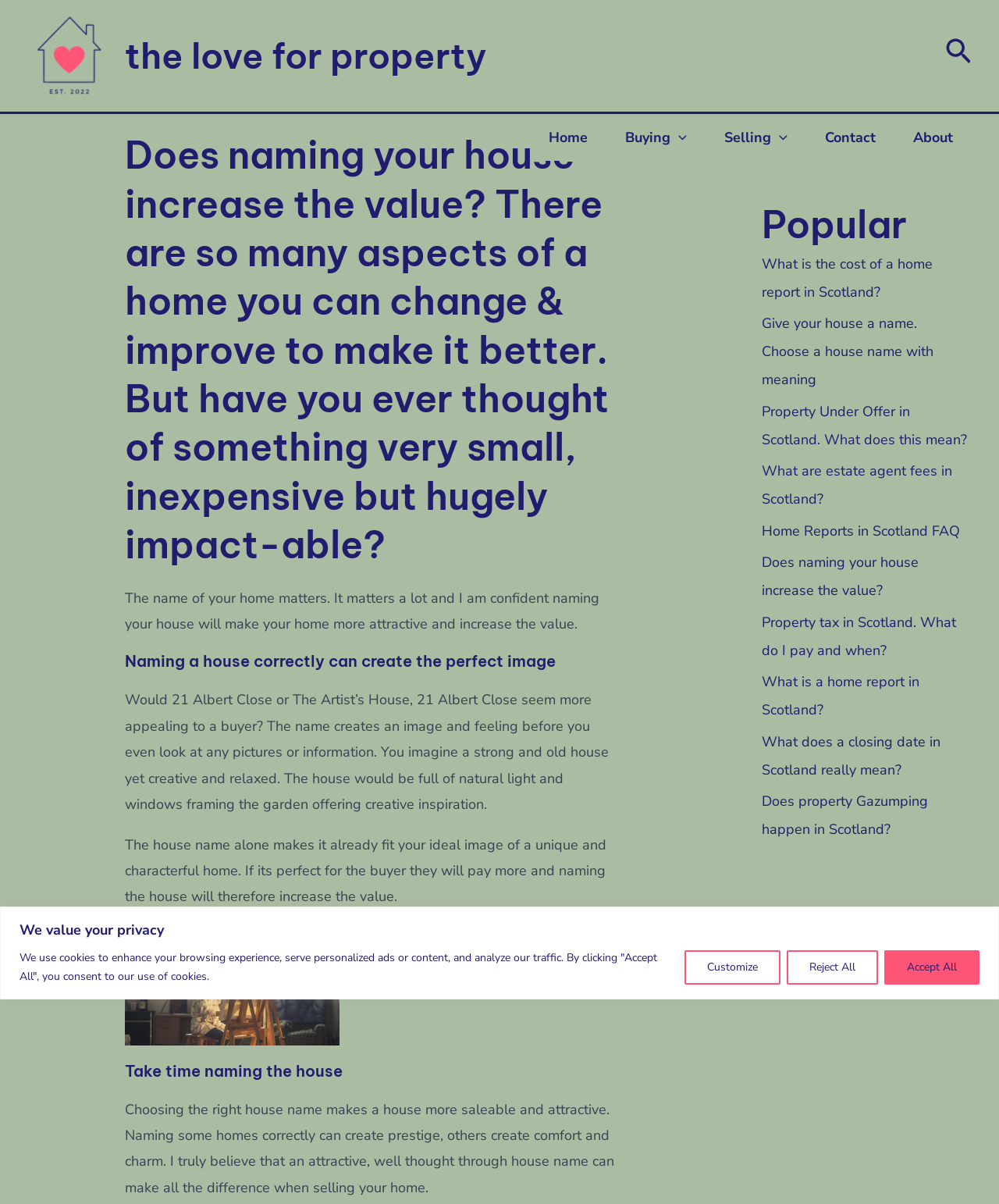Could you specify the bounding box coordinates for the clickable section to complete the following instruction: "read the previous post"?

None